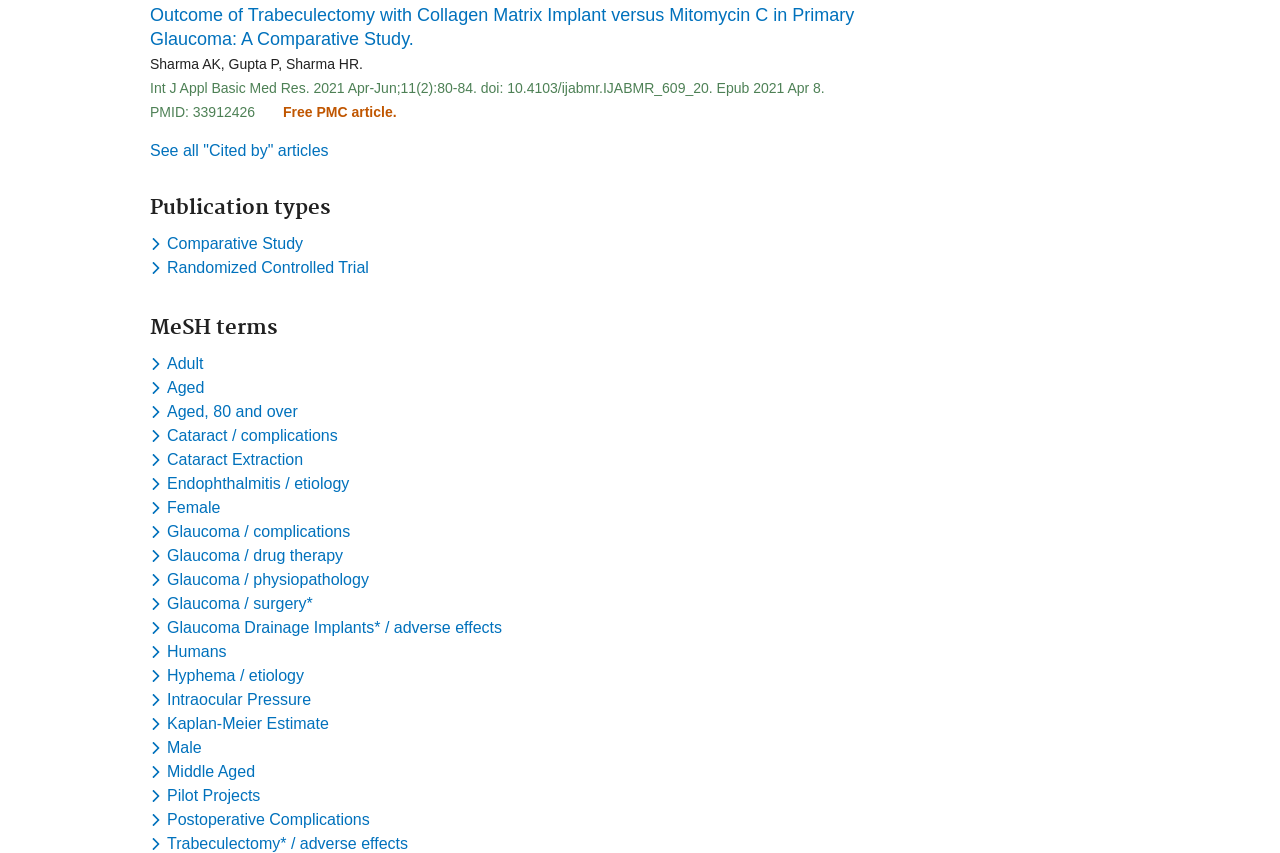What is the DOI of the research paper?
Refer to the image and provide a detailed answer to the question.

I found the DOI of the research paper by looking at the StaticText element with the text 'doi: 10.4103/ijabmr.IJABMR_609_20' which is located below the authors' names.